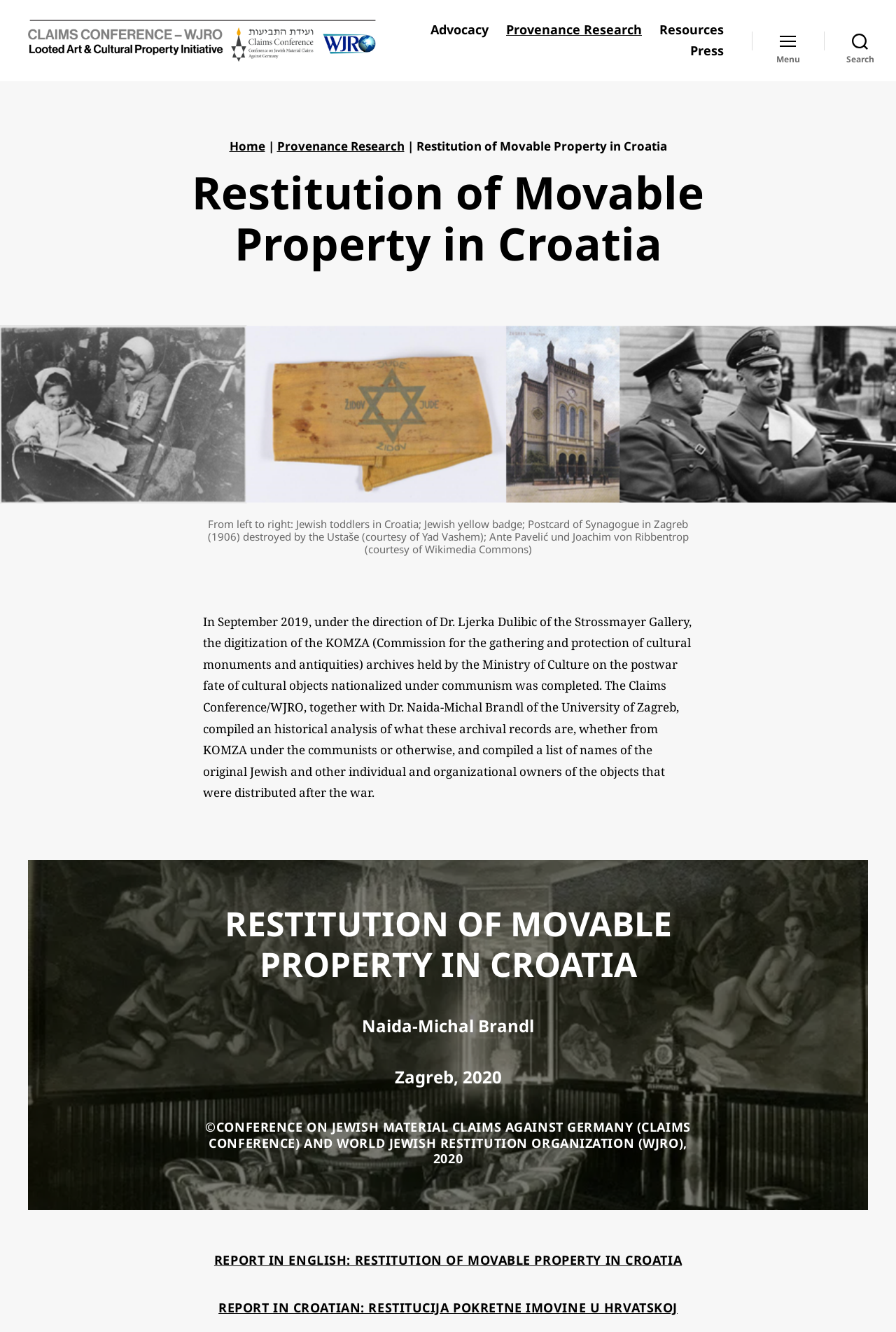Please extract the primary headline from the webpage.

Restitution of Movable Property in Croatia